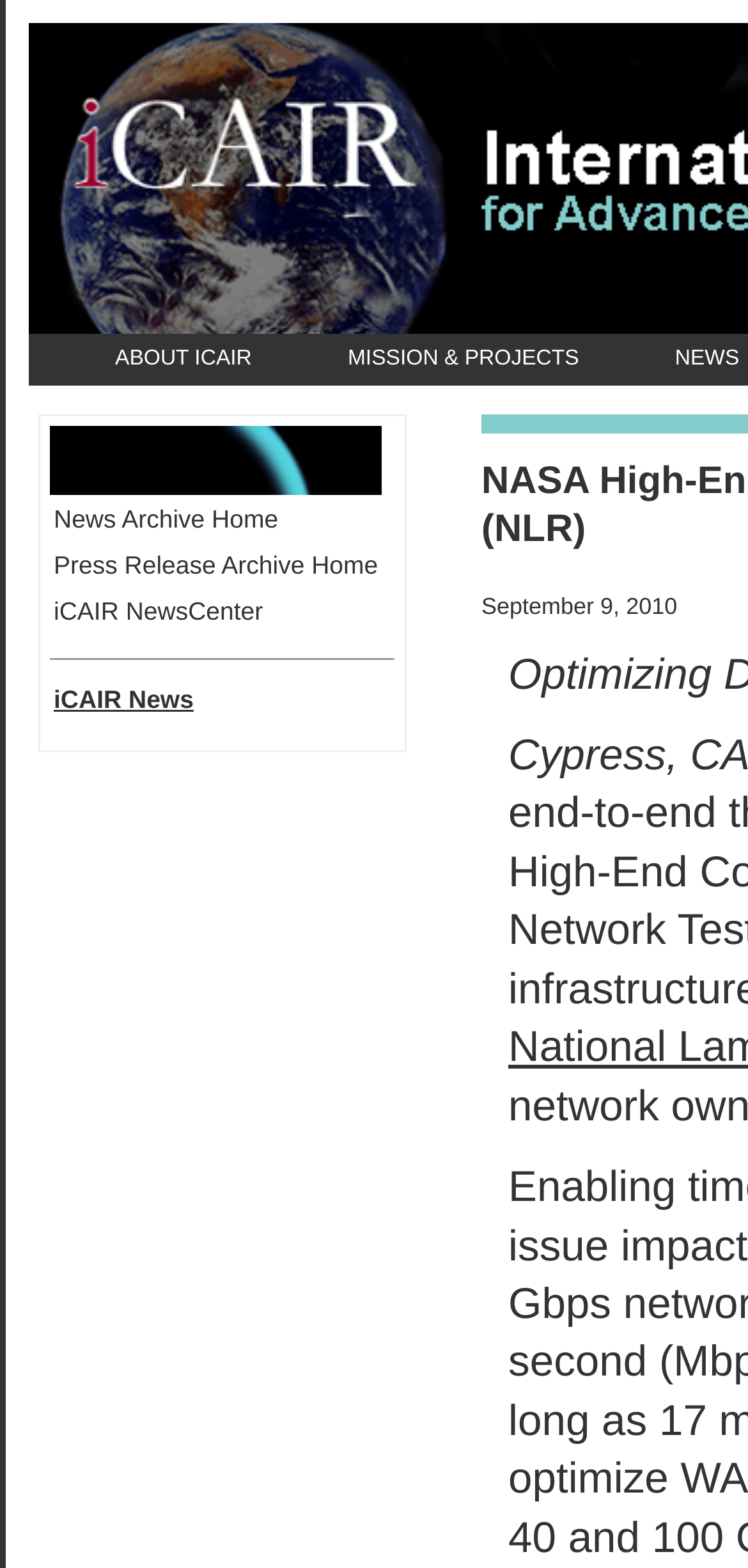What is the date mentioned on the webpage?
Provide an in-depth and detailed answer to the question.

The date 'September 9, 2010' is mentioned on the webpage, which can be found in the StaticText element with bounding box coordinates [0.644, 0.378, 0.905, 0.395].